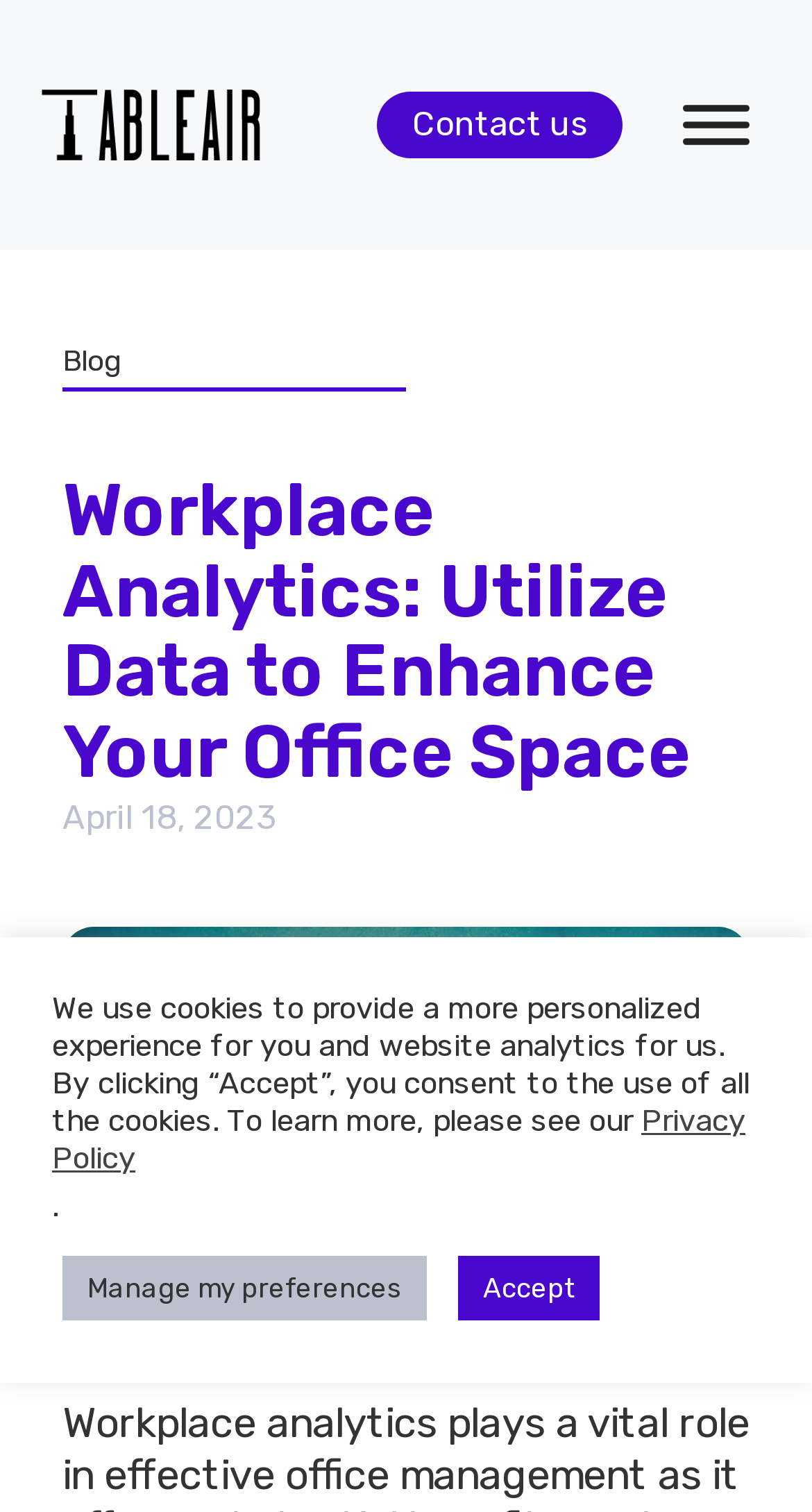How many links are there in the main content?
Based on the image, answer the question in a detailed manner.

There are two links in the main content, which are 'April 18, 2023' and 'Privacy Policy', as indicated by the link elements with the corresponding text.